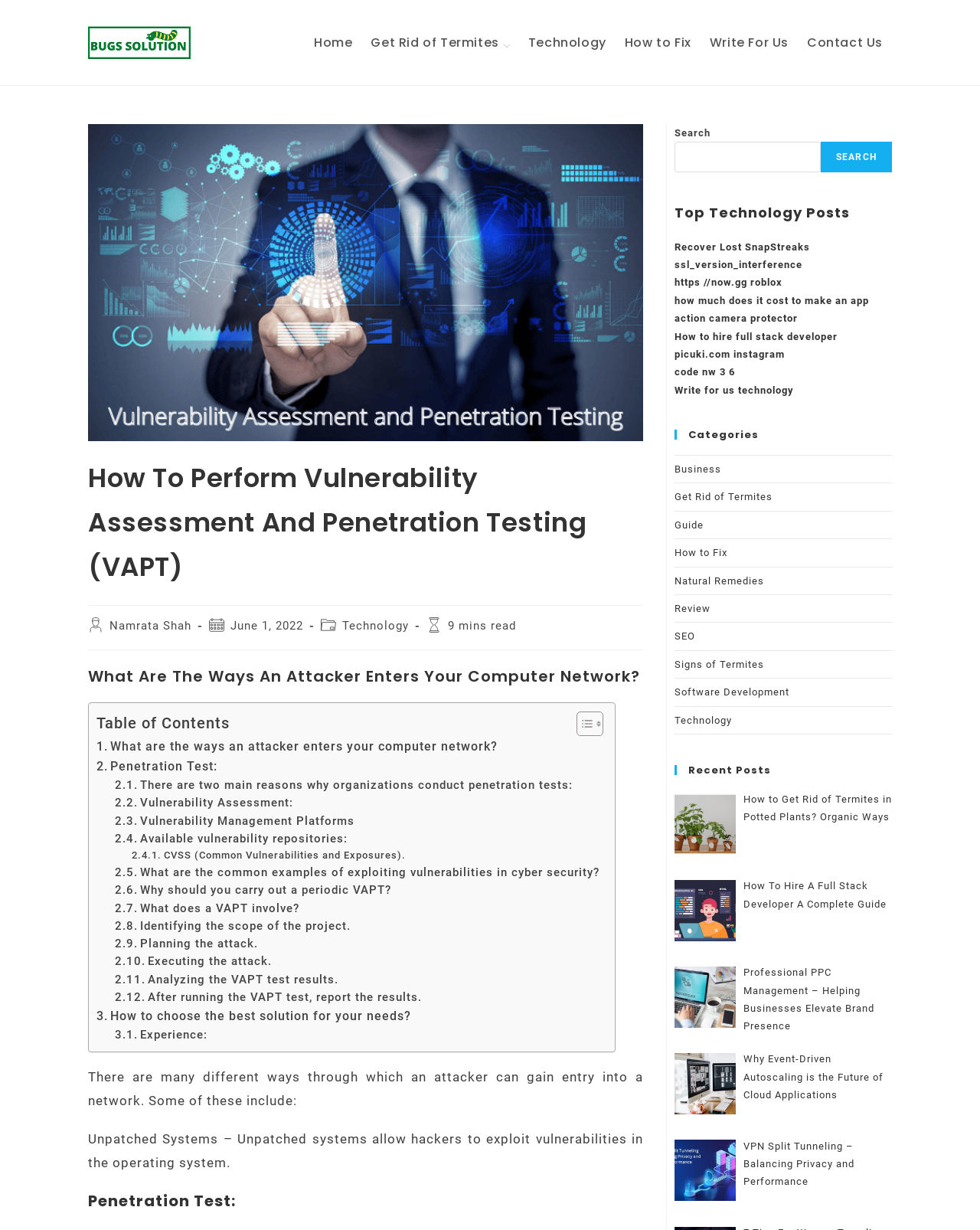Summarize the webpage comprehensively, mentioning all visible components.

The webpage is about "How to perform Vulnerability Assessment and Penetration Testing (VAPT)" and provides information on identifying potential risks in a network and taking steps to mitigate them. 

At the top of the page, there is a logo of "bugssolution" on the left side, and a navigation menu with links to "Home", "Get Rid of Termites", "Technology", "How to Fix", "Write For Us", and "Contact Us" on the right side. 

Below the navigation menu, there is a heading "How To Perform Vulnerability Assessment And Penetration Testing (VAPT)" followed by information about the post, including the author, publication date, category, and reading time. 

The main content of the page is divided into sections, including "What Are The Ways An Attacker Enters Your Computer Network?", "Penetration Test:", and "Vulnerability Assessment:". Each section contains links to subtopics, such as "What are the common examples of exploiting vulnerabilities in cyber security?" and "Why should you carry out a periodic VAPT?". 

On the right side of the page, there is a search bar and a section titled "Top Technology Posts" with links to various technology-related articles. Below that, there is a section titled "Categories" with links to different categories, including "Business", "Get Rid of Termites", and "Technology". 

Further down, there is a section titled "Recent Posts" with links to recent articles, including "How to Get Rid of Termites in Potted Plants?" and "How To Hire A Full Stack Developer A Complete Guide". Each article has a corresponding image.